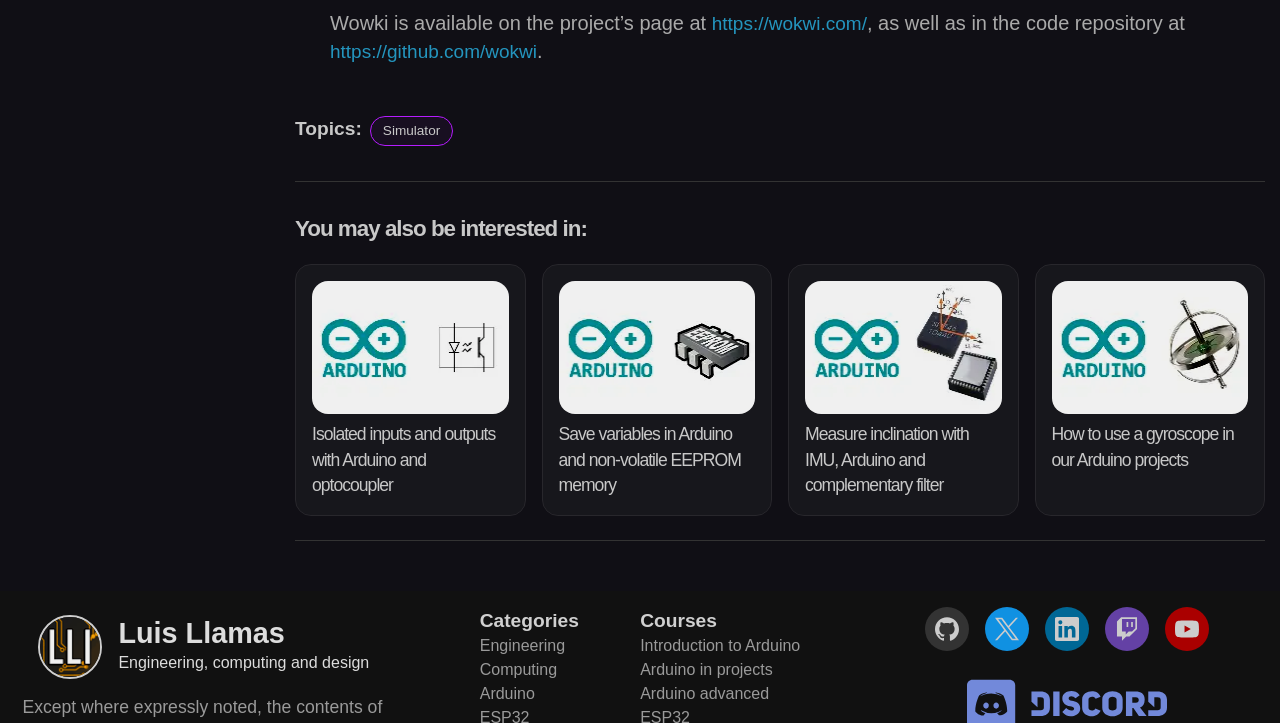Could you locate the bounding box coordinates for the section that should be clicked to accomplish this task: "Explore topics".

[0.23, 0.163, 0.283, 0.192]